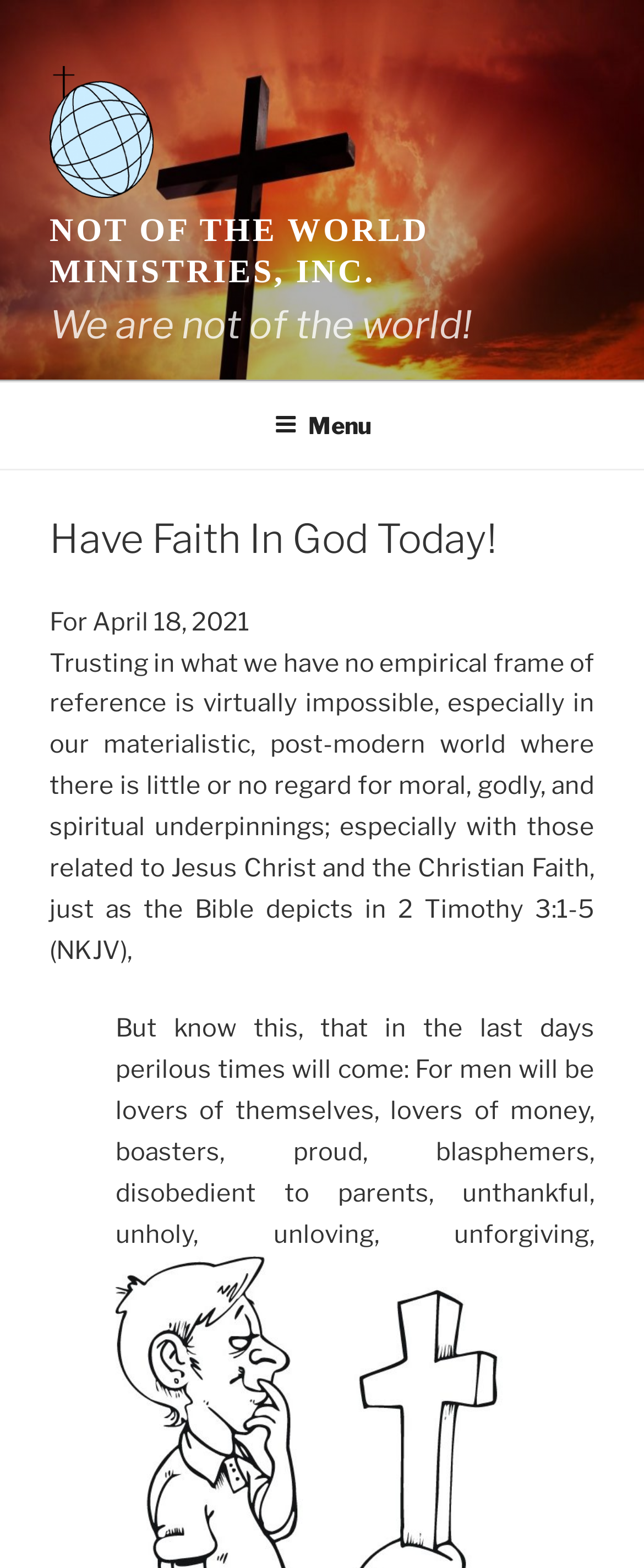Using the webpage screenshot, find the UI element described by Menu. Provide the bounding box coordinates in the format (top-left x, top-left y, bottom-right x, bottom-right y), ensuring all values are floating point numbers between 0 and 1.

[0.388, 0.245, 0.612, 0.297]